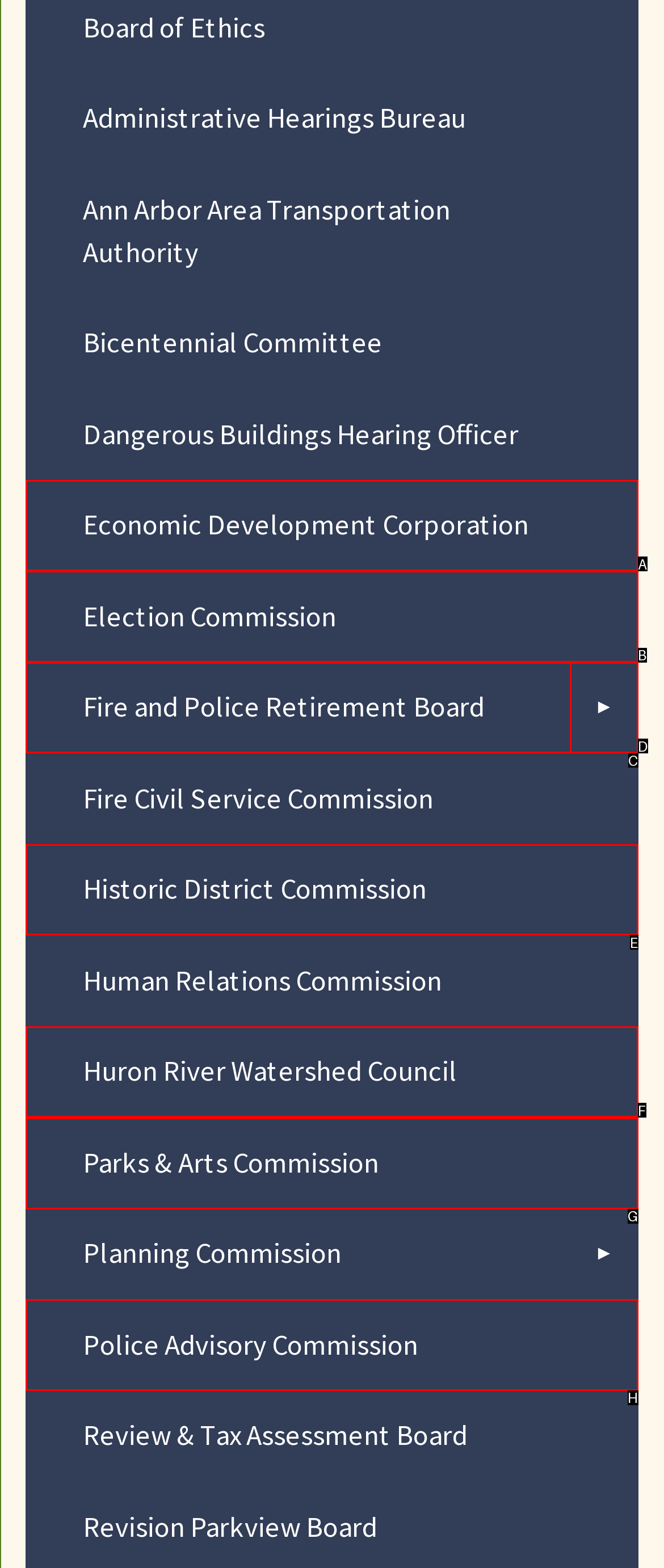Determine which HTML element to click for this task: Explore Parks & Arts Commission Provide the letter of the selected choice.

G